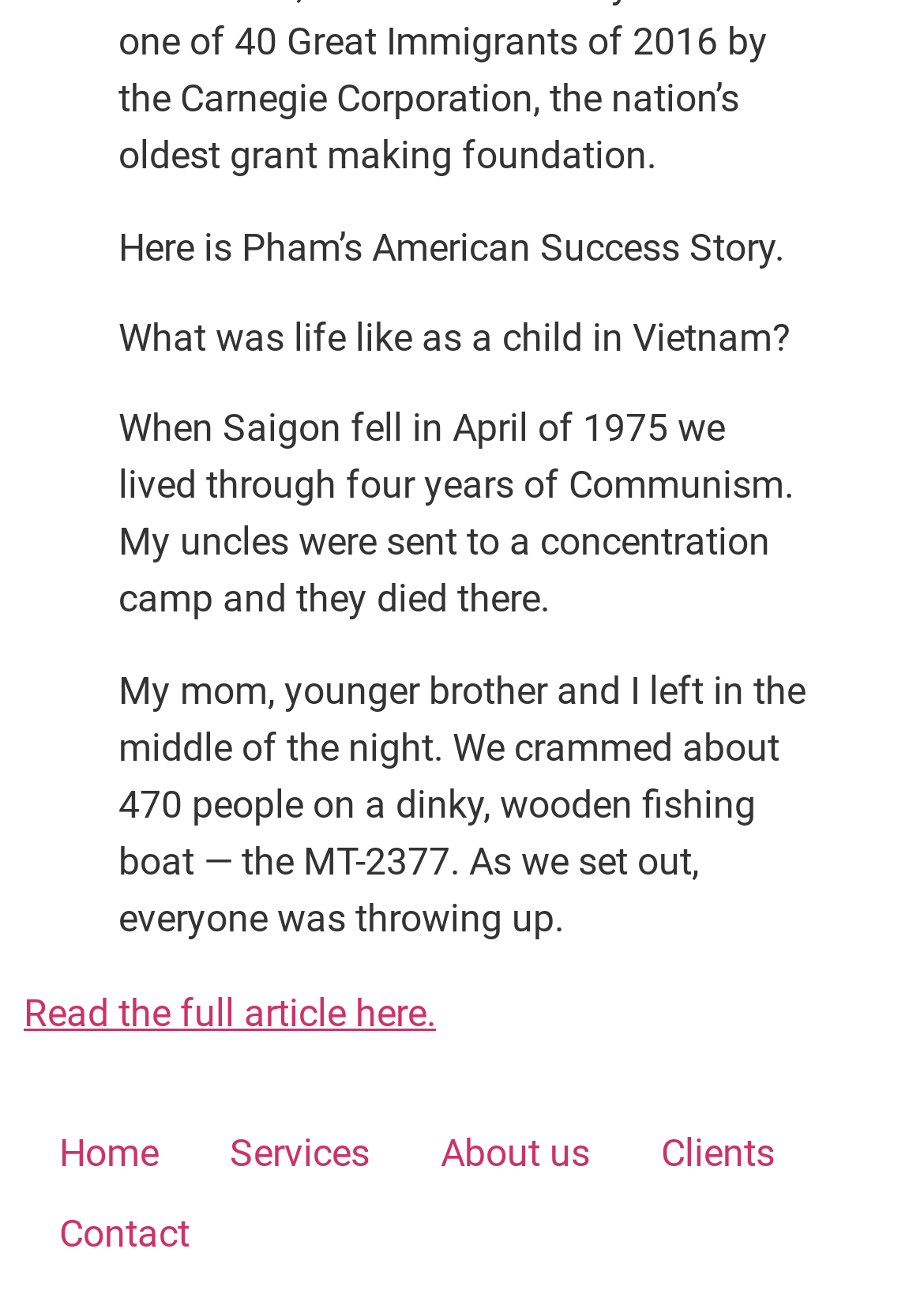Given the element description "Clients" in the screenshot, predict the bounding box coordinates of that UI element.

[0.677, 0.849, 0.877, 0.91]